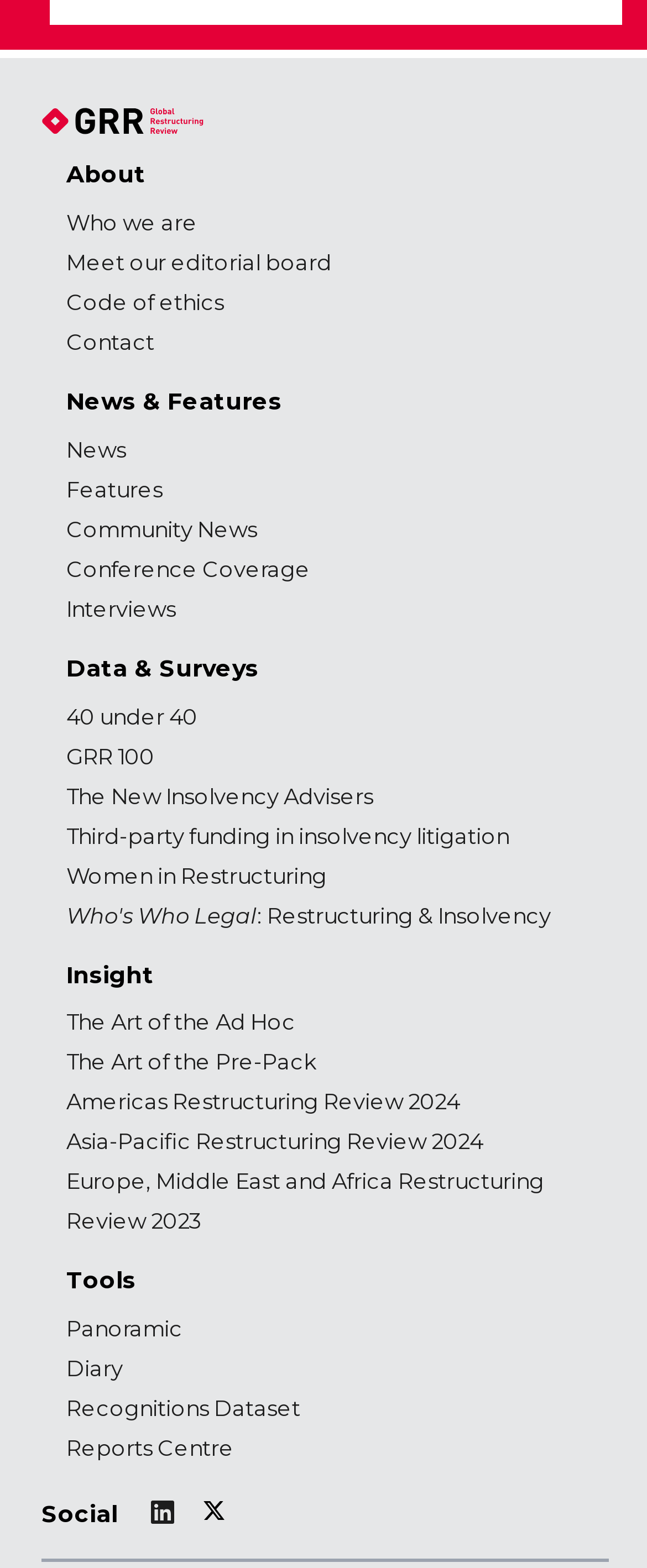What are the main categories on the webpage?
Using the details shown in the screenshot, provide a comprehensive answer to the question.

The main categories on the webpage are headings that separate different sections of content. They are 'About', 'News & Features', 'Data & Surveys', 'Insight', and 'Tools', located at various positions on the webpage with corresponding bounding box coordinates.